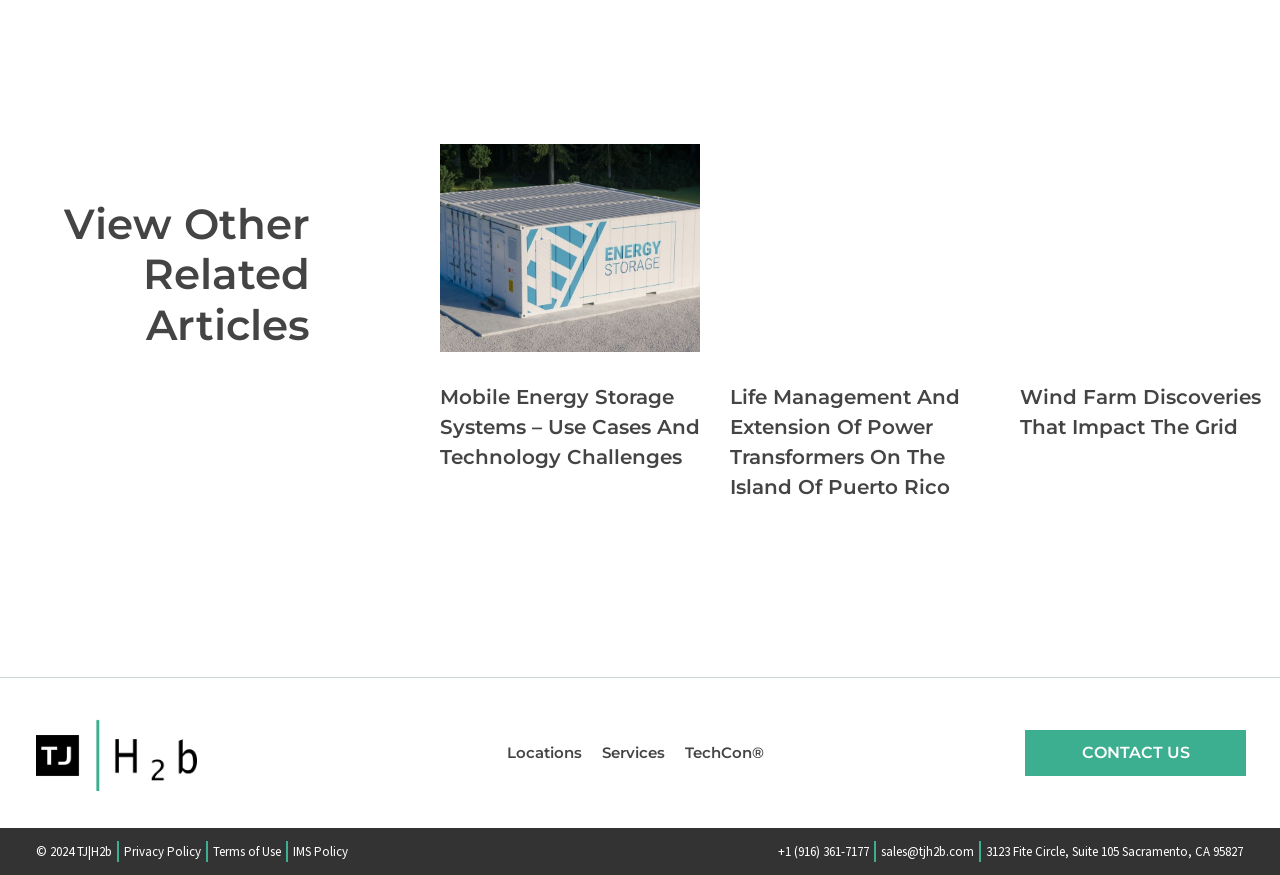Can you identify the bounding box coordinates of the clickable region needed to carry out this instruction: 'View locations'? The coordinates should be four float numbers within the range of 0 to 1, stated as [left, top, right, bottom].

[0.396, 0.845, 0.455, 0.876]